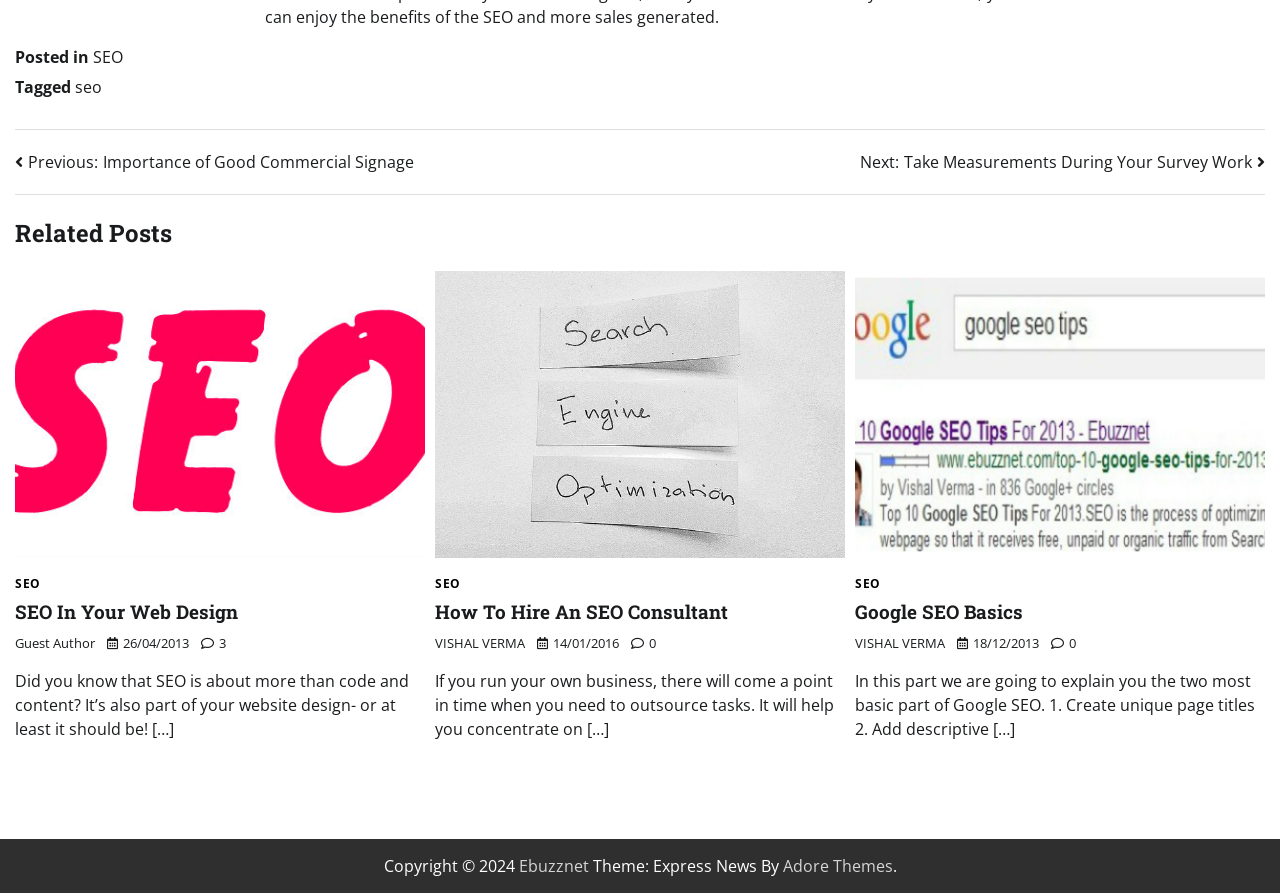Using the format (top-left x, top-left y, bottom-right x, bottom-right y), and given the element description, identify the bounding box coordinates within the screenshot: VISHAL VERMA

[0.668, 0.71, 0.738, 0.731]